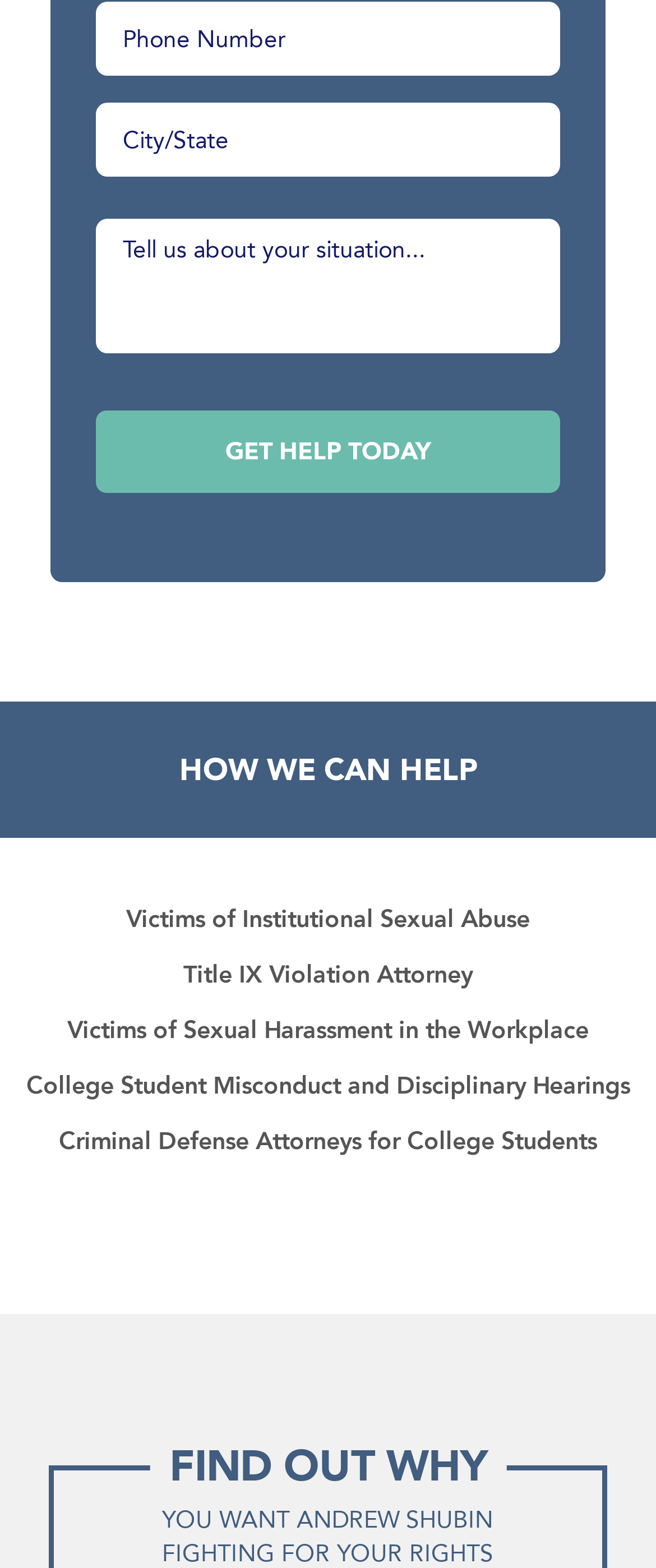Can you pinpoint the bounding box coordinates for the clickable element required for this instruction: "Learn about victims of institutional sexual abuse"? The coordinates should be four float numbers between 0 and 1, i.e., [left, top, right, bottom].

[0.192, 0.574, 0.808, 0.598]